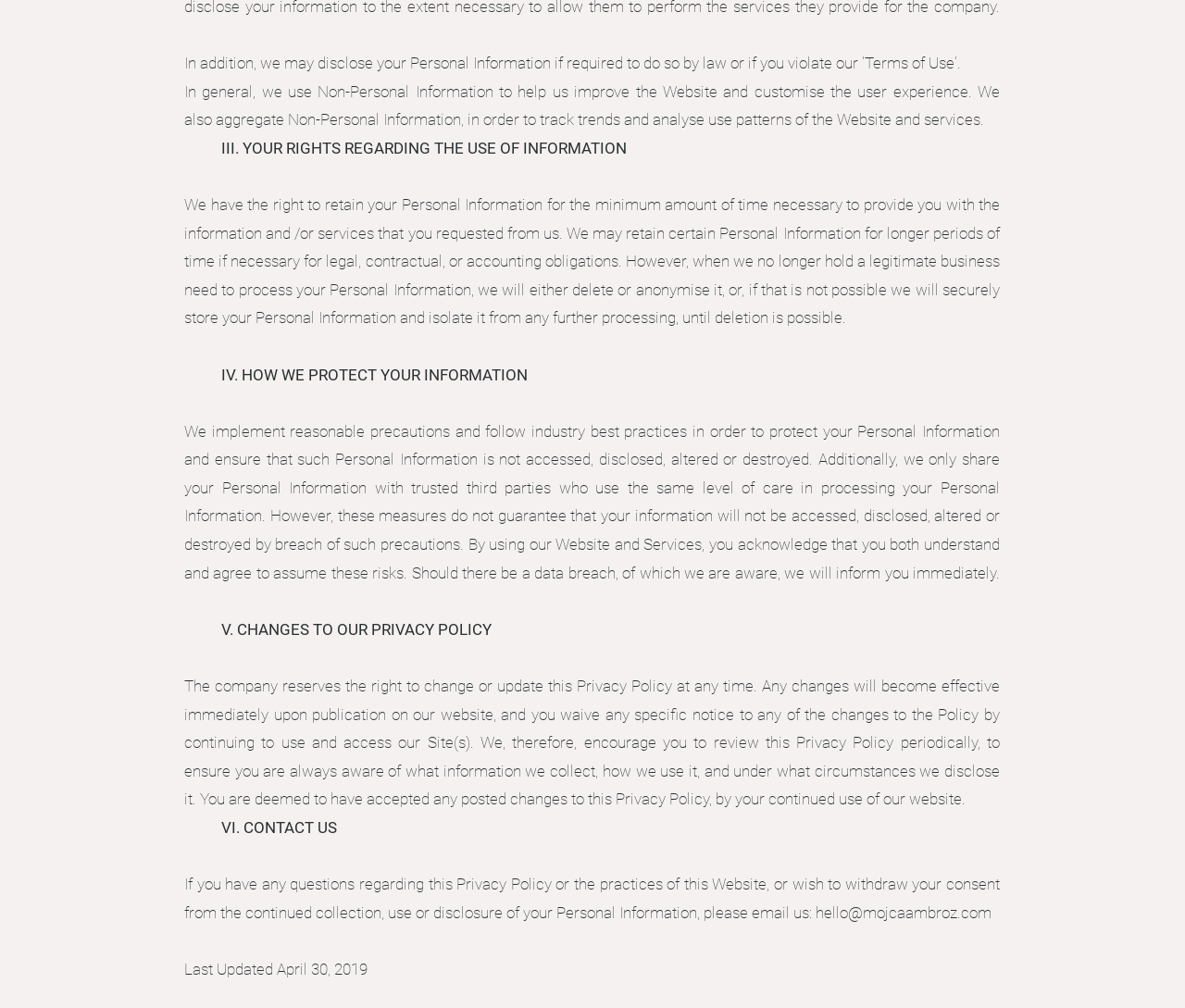How long is Personal Information retained?
Your answer should be a single word or phrase derived from the screenshot.

Minimum amount of time necessary